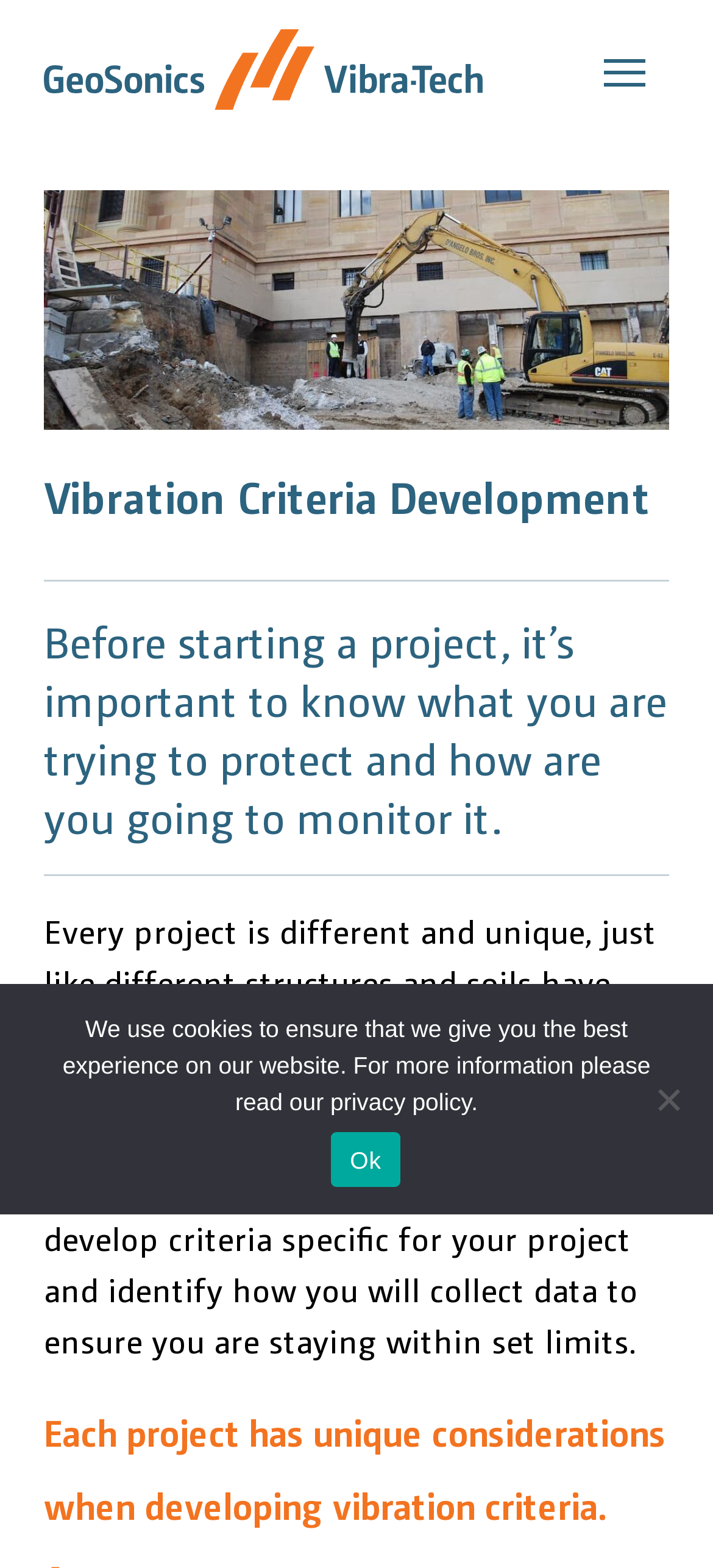What is the purpose of the cookie notice dialog?
Using the image provided, answer with just one word or phrase.

To inform users about cookie usage